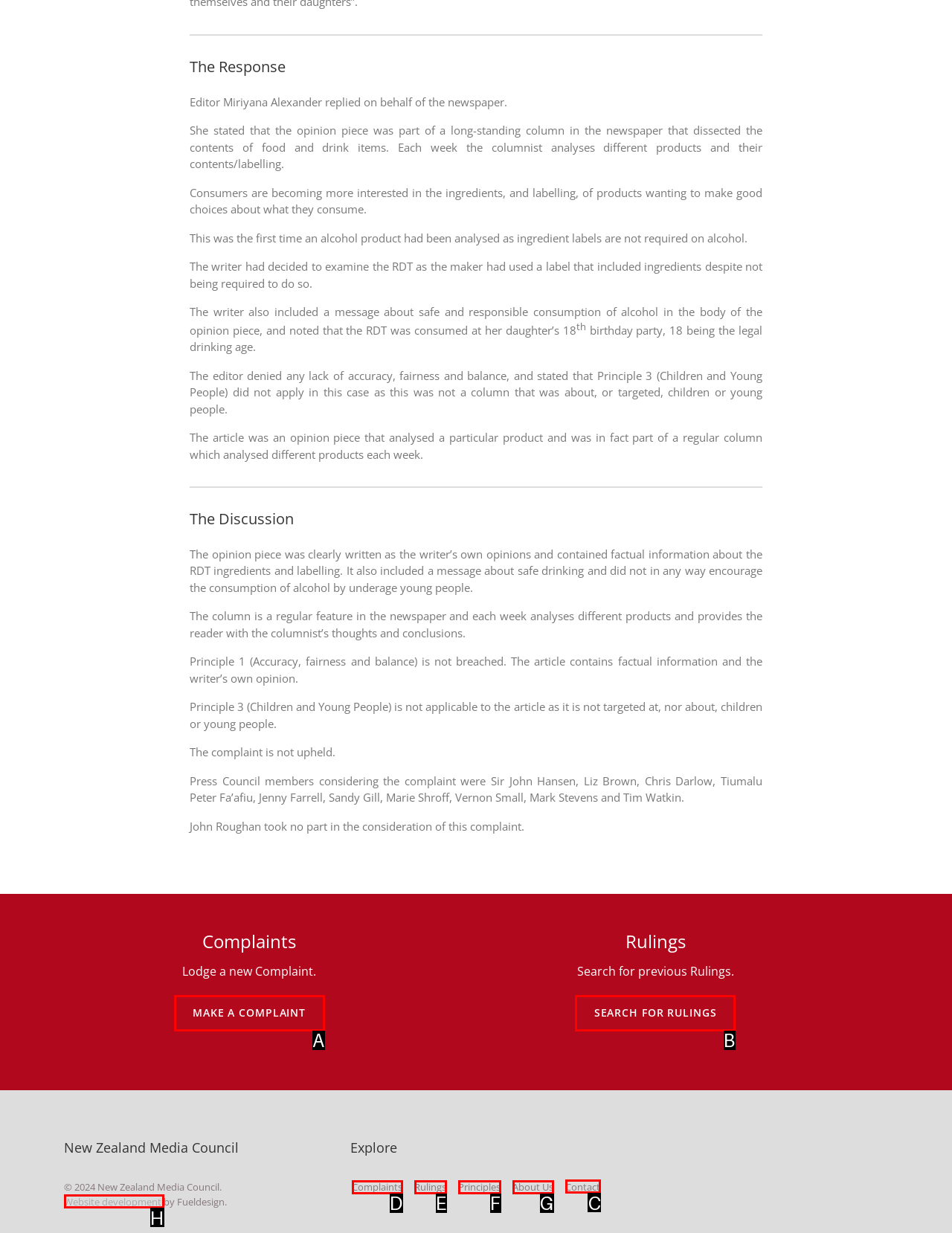Select the appropriate bounding box to fulfill the task: Contact the New Zealand Media Council Respond with the corresponding letter from the choices provided.

C